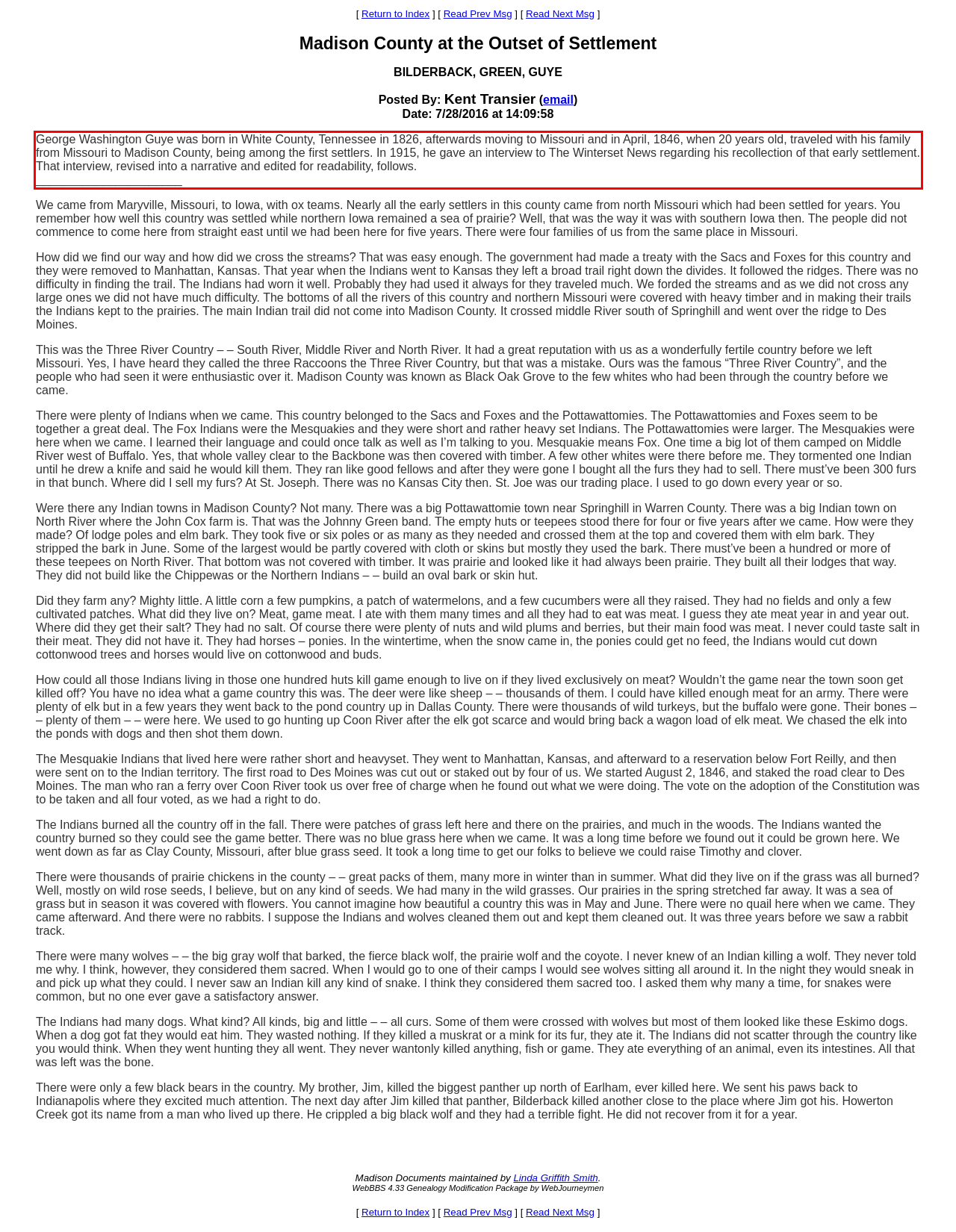Within the screenshot of a webpage, identify the red bounding box and perform OCR to capture the text content it contains.

George Washington Guye was born in White County, Tennessee in 1826, afterwards moving to Missouri and in April, 1846, when 20 years old, traveled with his family from Missouri to Madison County, being among the first settlers. In 1915, he gave an interview to The Winterset News regarding his recollection of that early settlement. That interview, revised into a narrative and edited for readability, follows. ______________________